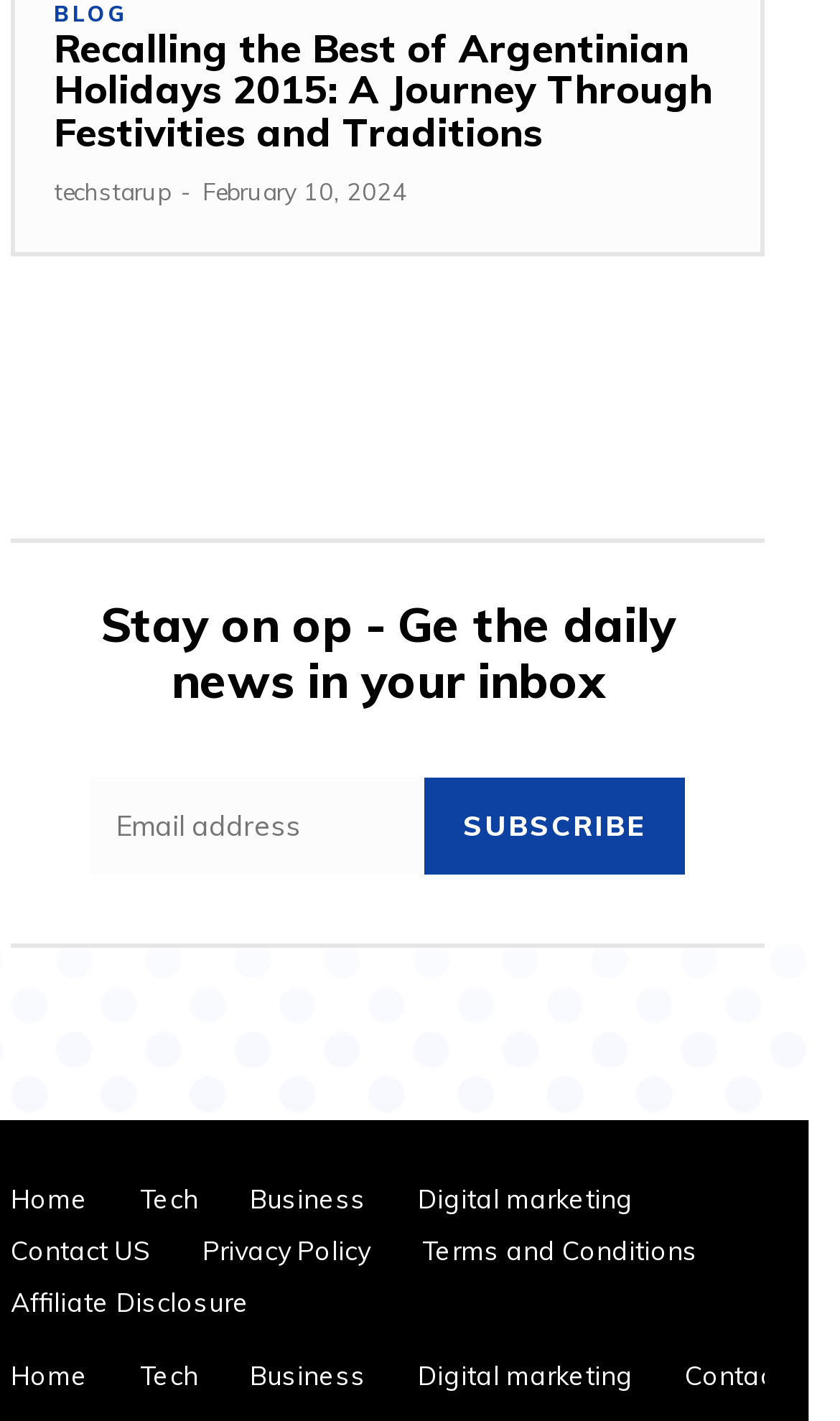Please identify the bounding box coordinates of the region to click in order to complete the given instruction: "Go to the home page". The coordinates should be four float numbers between 0 and 1, i.e., [left, top, right, bottom].

[0.013, 0.826, 0.105, 0.862]